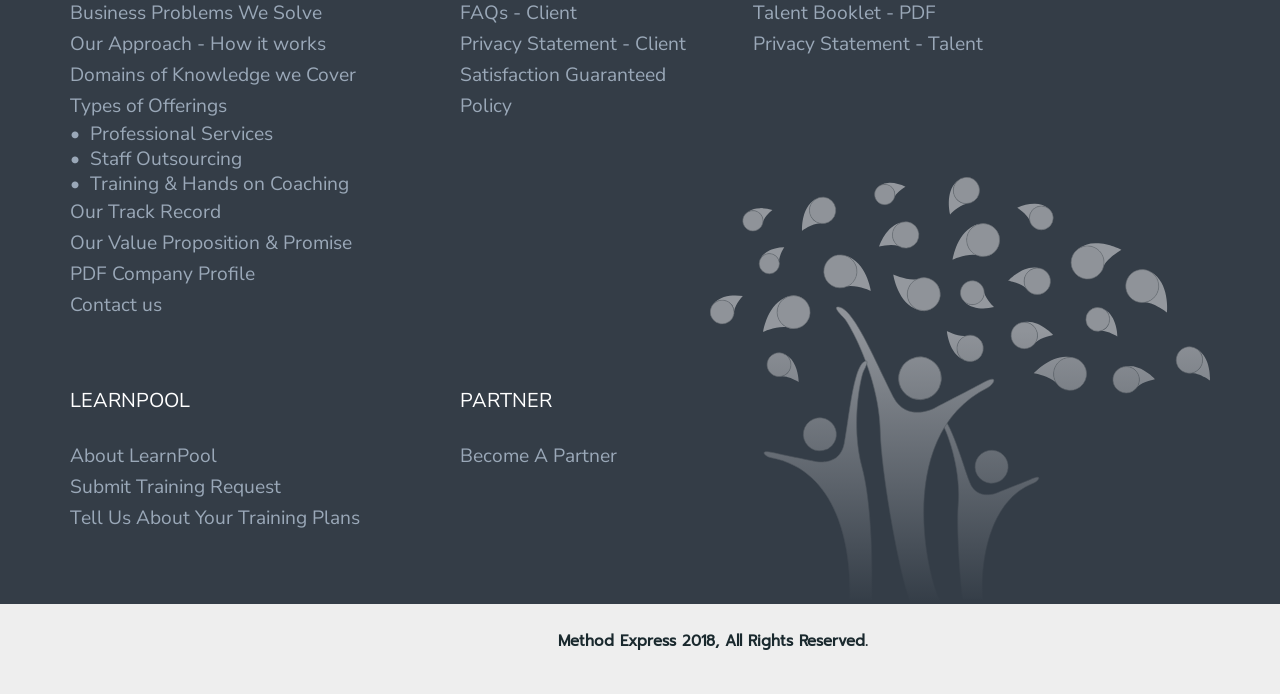Please determine the bounding box coordinates for the element with the description: "Domains of Knowledge we Cover".

[0.055, 0.089, 0.278, 0.127]